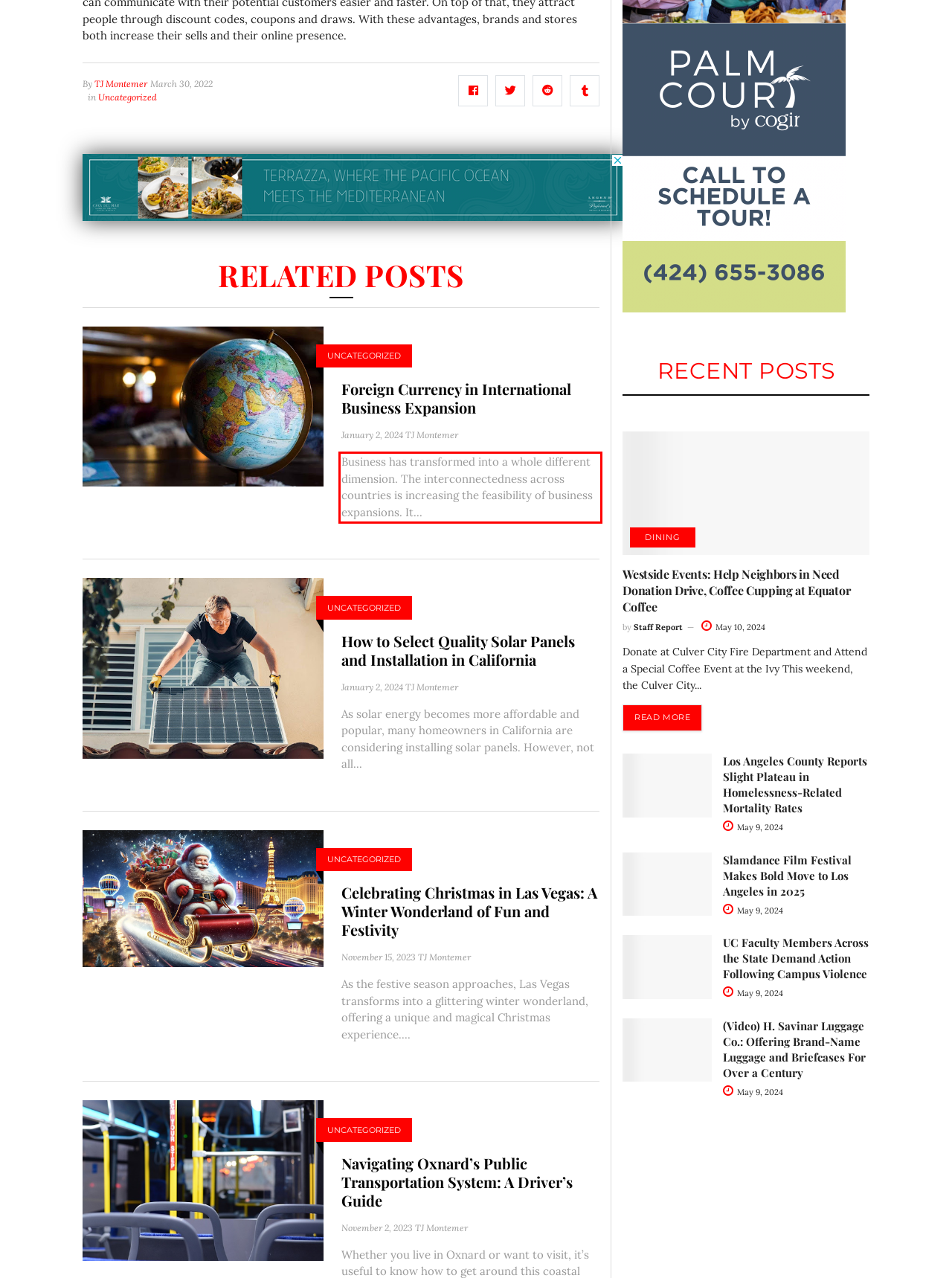Using the provided webpage screenshot, recognize the text content in the area marked by the red bounding box.

Business has transformed into a whole different dimension. The interconnectedness across countries is increasing the feasibility of business expansions. It...